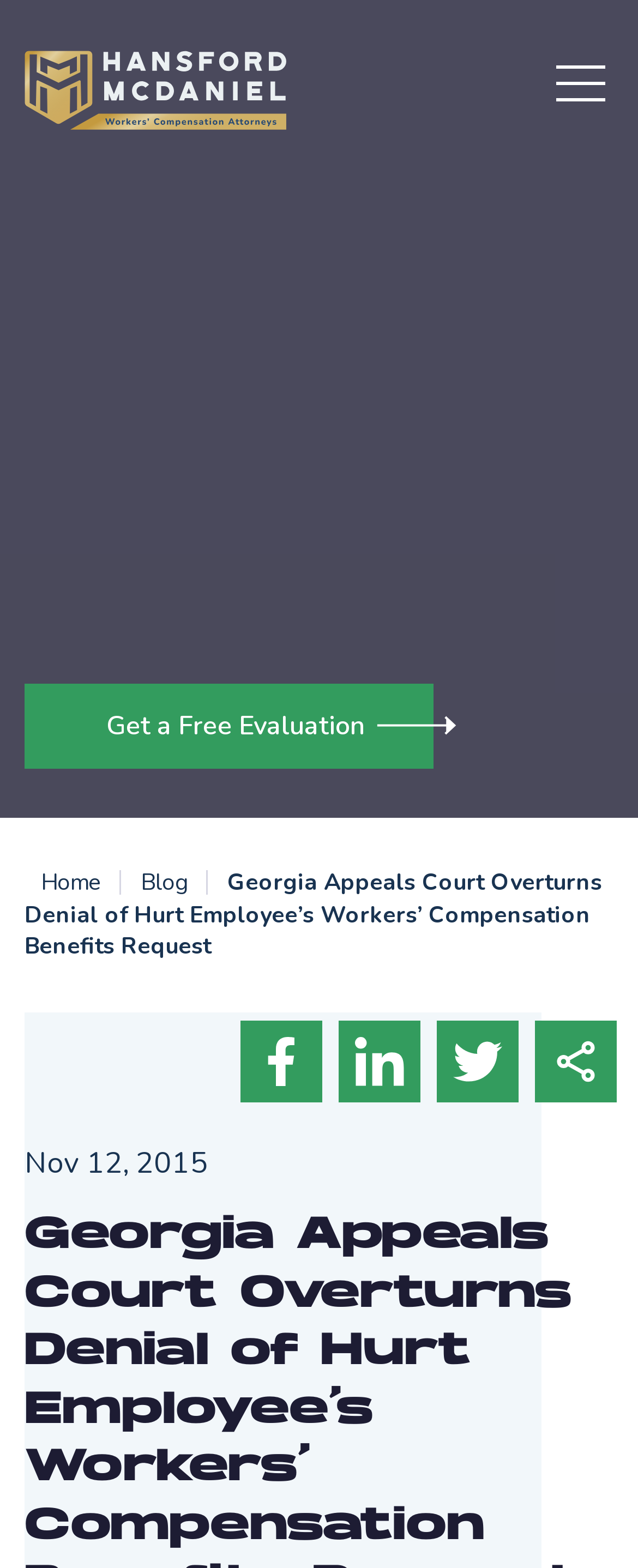Please find and report the primary heading text from the webpage.

Georgia Appeals Court Overturns Denial of Hurt Employee’s Workers’ Compensation Benefits Request